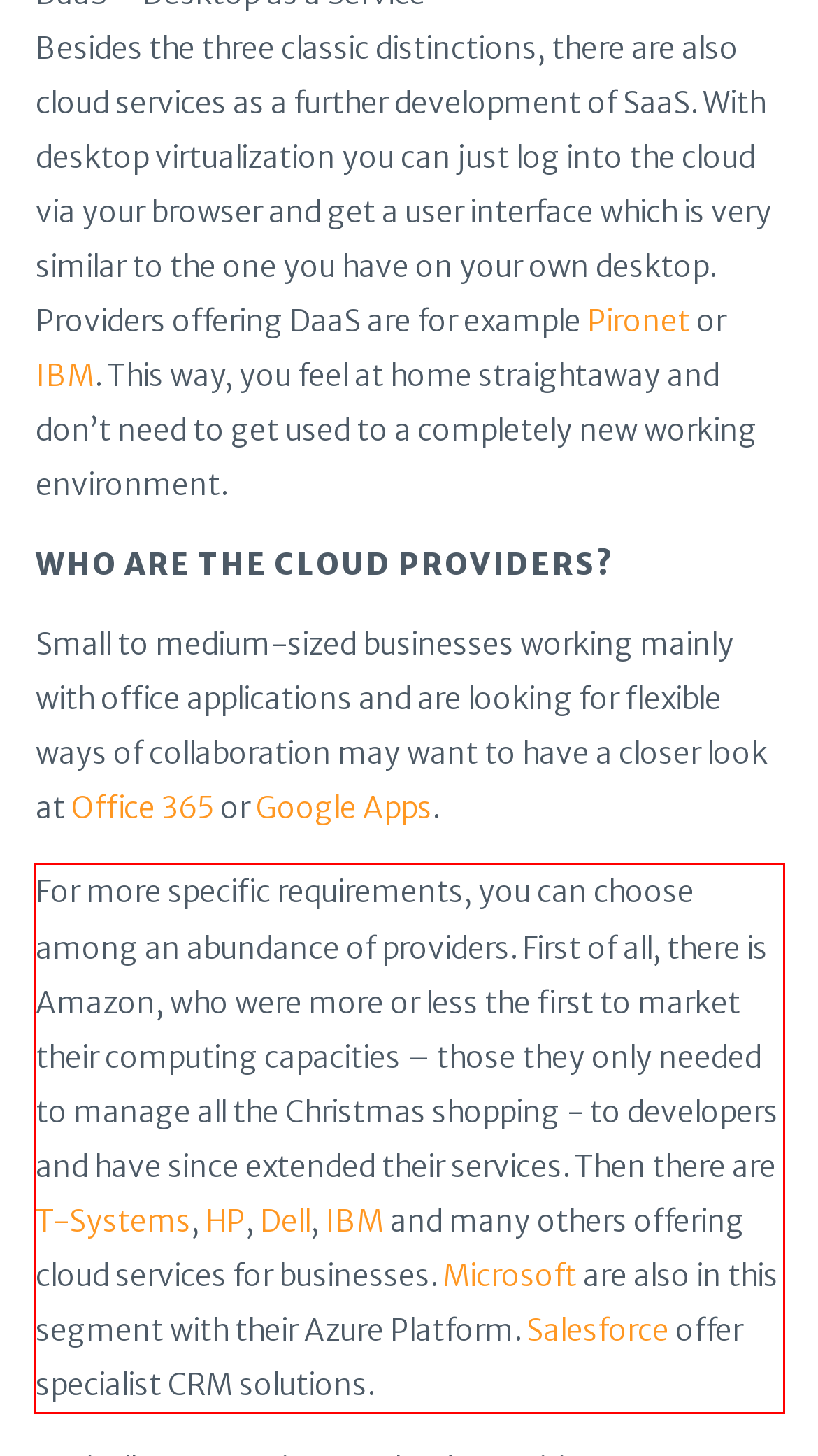Examine the screenshot of the webpage, locate the red bounding box, and perform OCR to extract the text contained within it.

For more specific requirements, you can choose among an abundance of providers. First of all, there is Amazon, who were more or less the first to market their computing capacities – those they only needed to manage all the Christmas shopping - to developers and have since extended their services. Then there are T-Systems, HP, Dell, IBM and many others offering cloud services for businesses. Microsoft are also in this segment with their Azure Platform. Salesforce offer specialist CRM solutions.